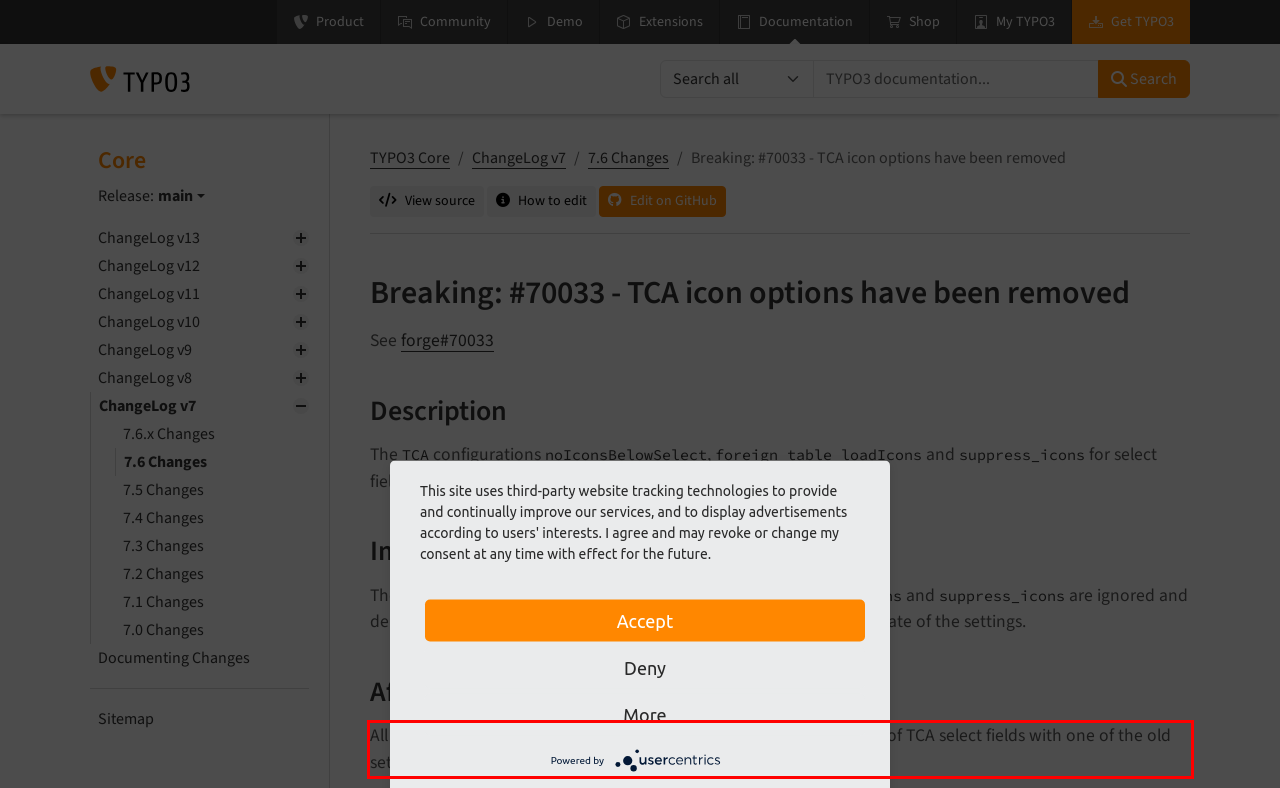Given a screenshot of a webpage, identify the red bounding box and perform OCR to recognize the text within that box.

All installations with extensions that configure the icon table visibility of TCA select fields with one of the old settings.